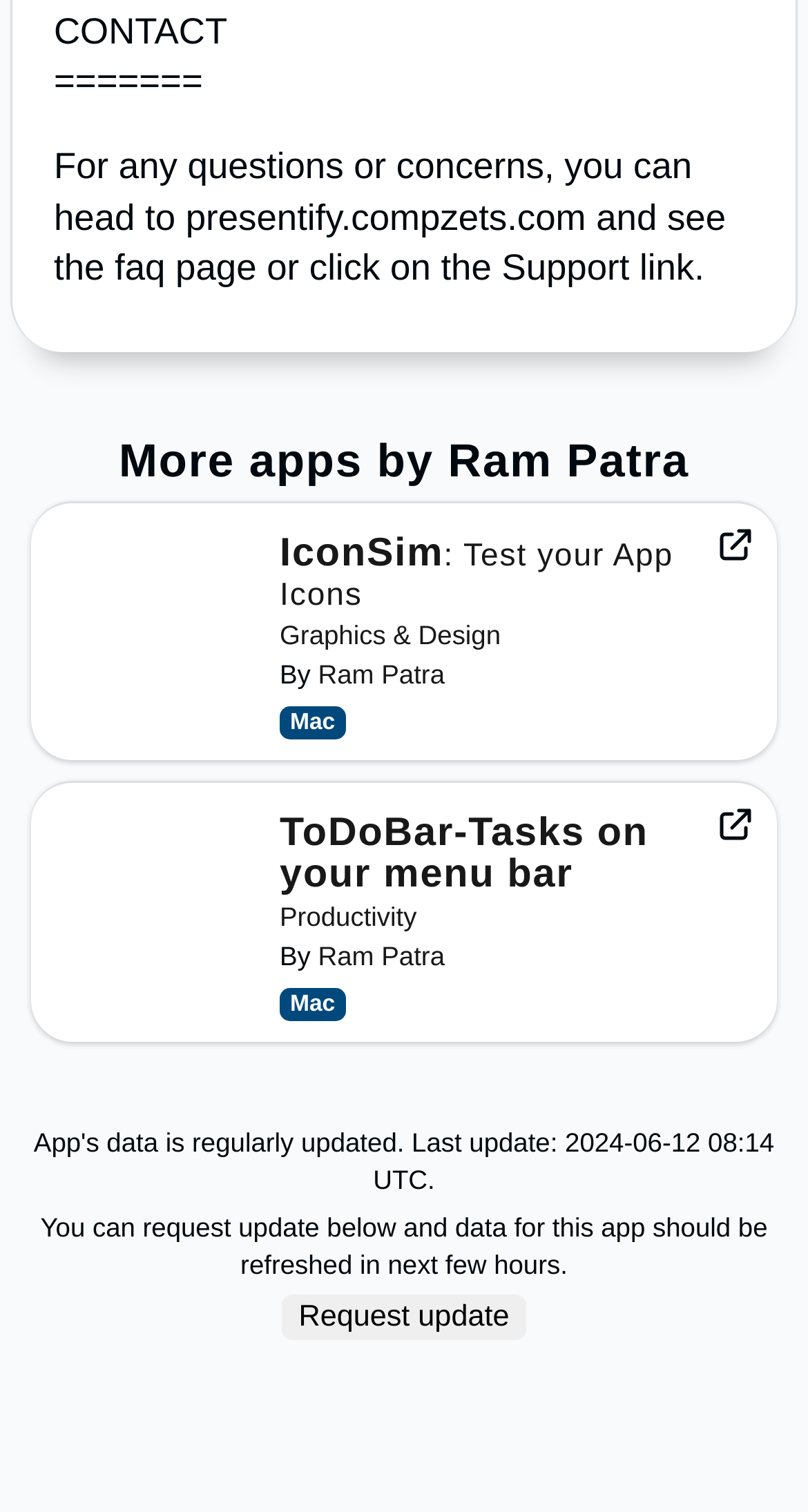Locate the UI element described as follows: "Ram Patra". Return the bounding box coordinates as four float numbers between 0 and 1 in the order [left, top, right, bottom].

[0.394, 0.436, 0.55, 0.456]